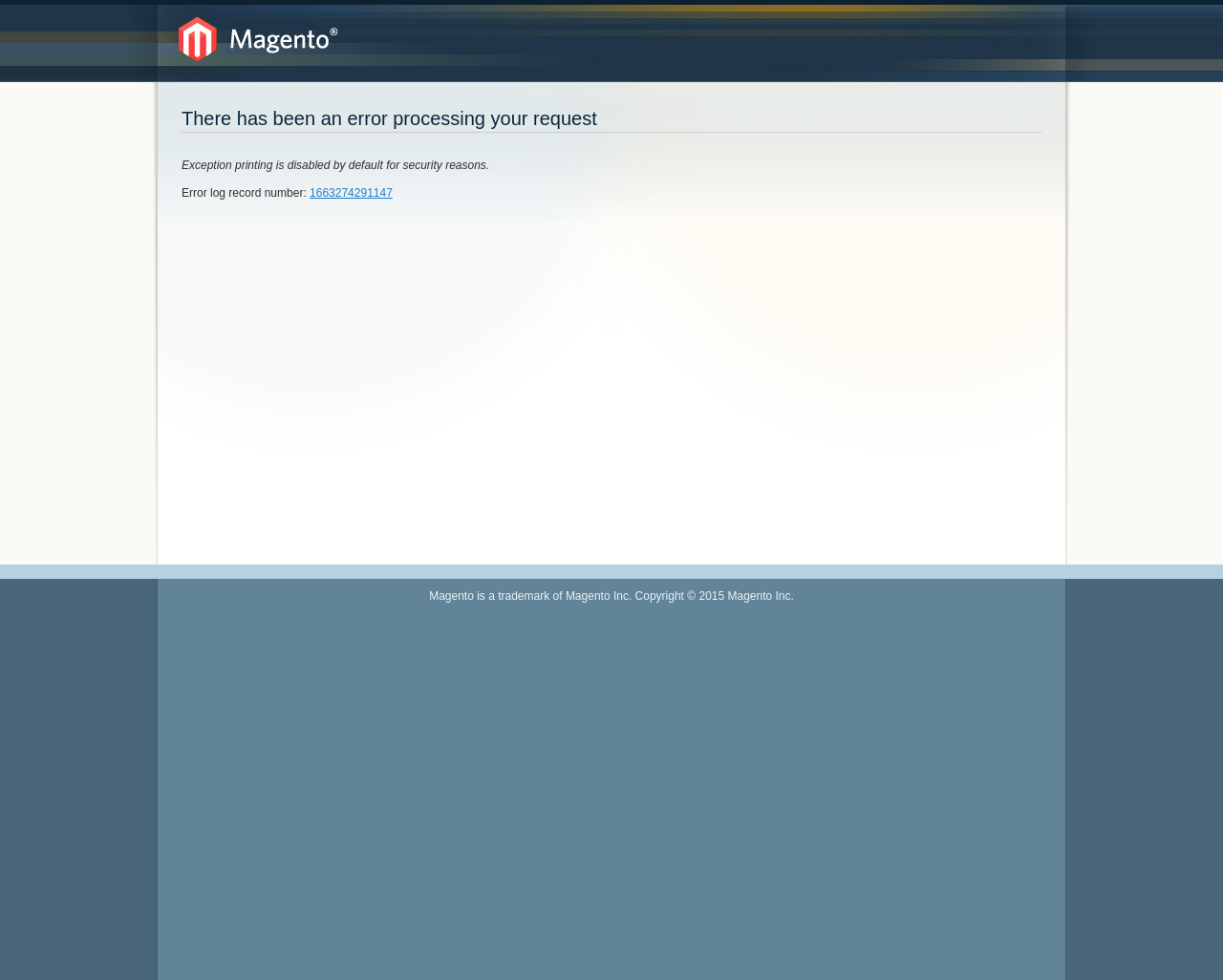What is the type of element that contains the error log record number?
Provide an in-depth answer to the question, covering all aspects.

I determined this answer by looking at the element that contains the text '1663274291147', which is a link element, and is likely to be the error log record number.